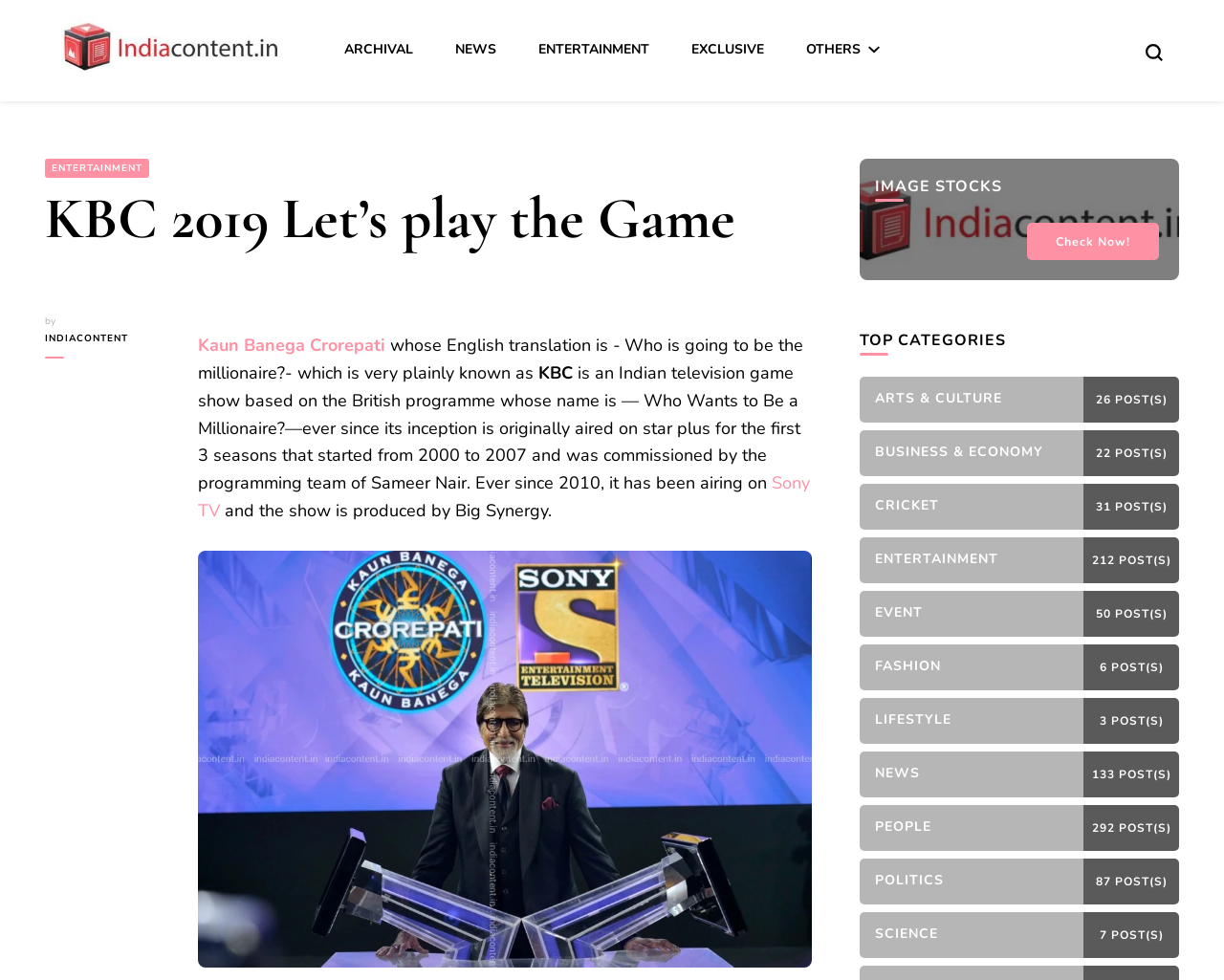What is the name of the TV channel that airs Kaun Banega Crorepati?
Carefully examine the image and provide a detailed answer to the question.

I found the answer by looking at the text under the heading 'KBC 2019 Let’s play the Game', which mentions 'Sony TV' as the TV channel that airs Kaun Banega Crorepati.